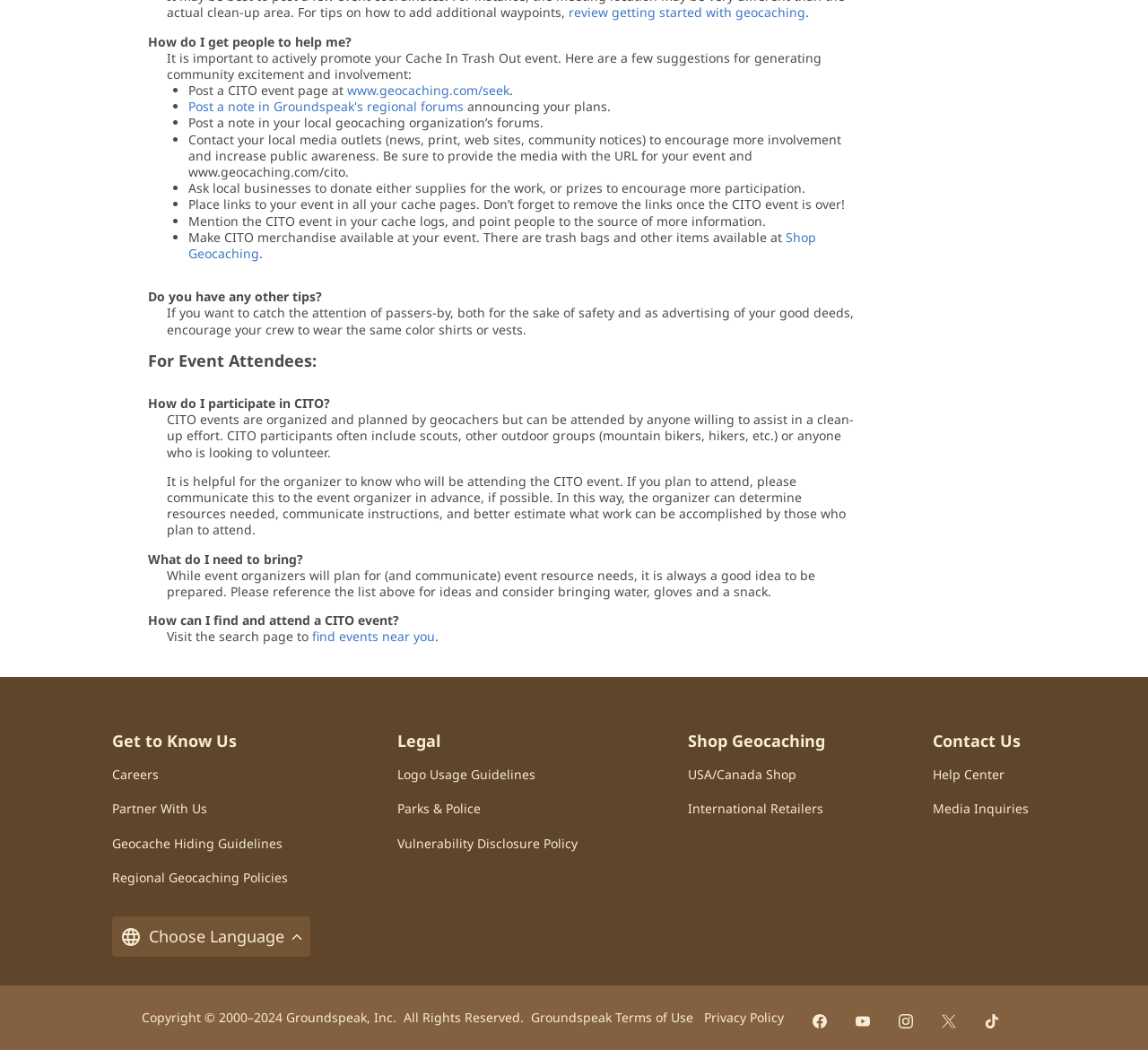Please predict the bounding box coordinates (top-left x, top-left y, bottom-right x, bottom-right y) for the UI element in the screenshot that fits the description: Geocache Hiding Guidelines

[0.091, 0.791, 0.252, 0.814]